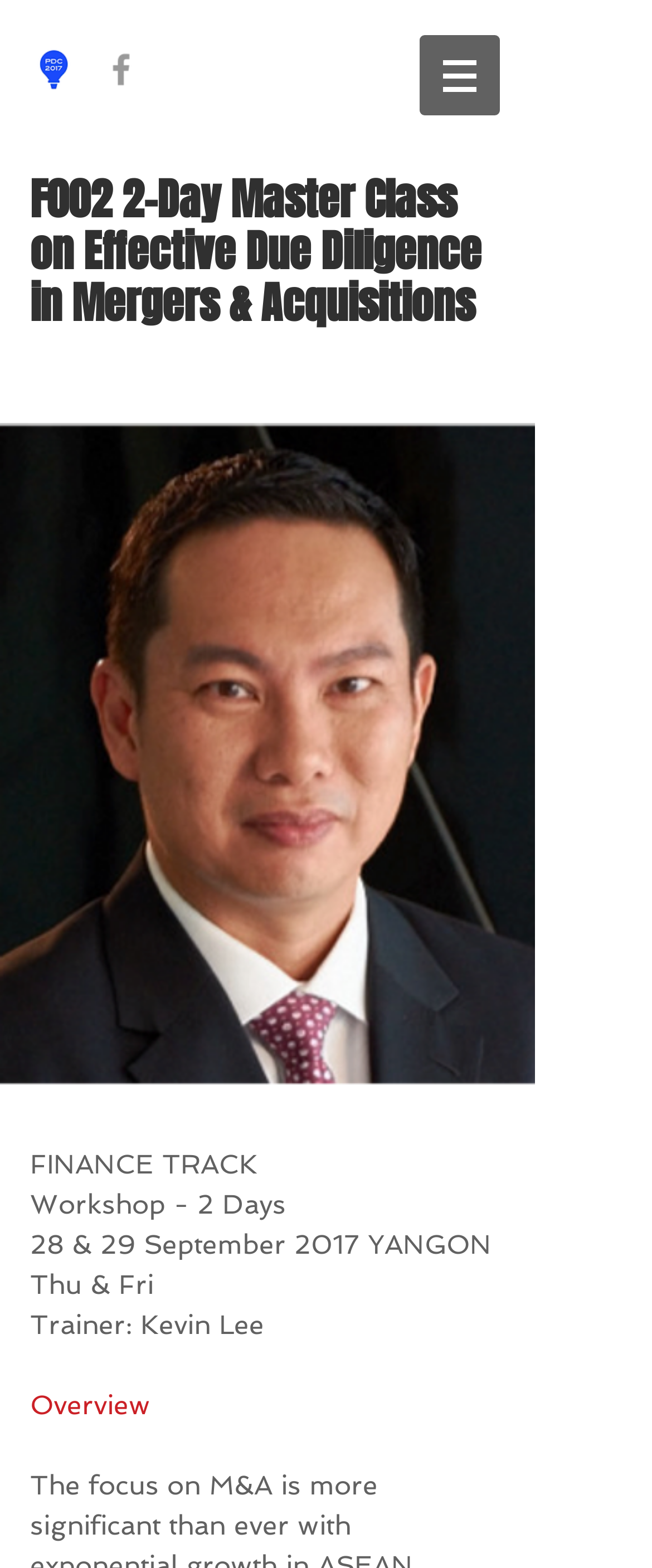Reply to the question below using a single word or brief phrase:
How many social media links are there?

1